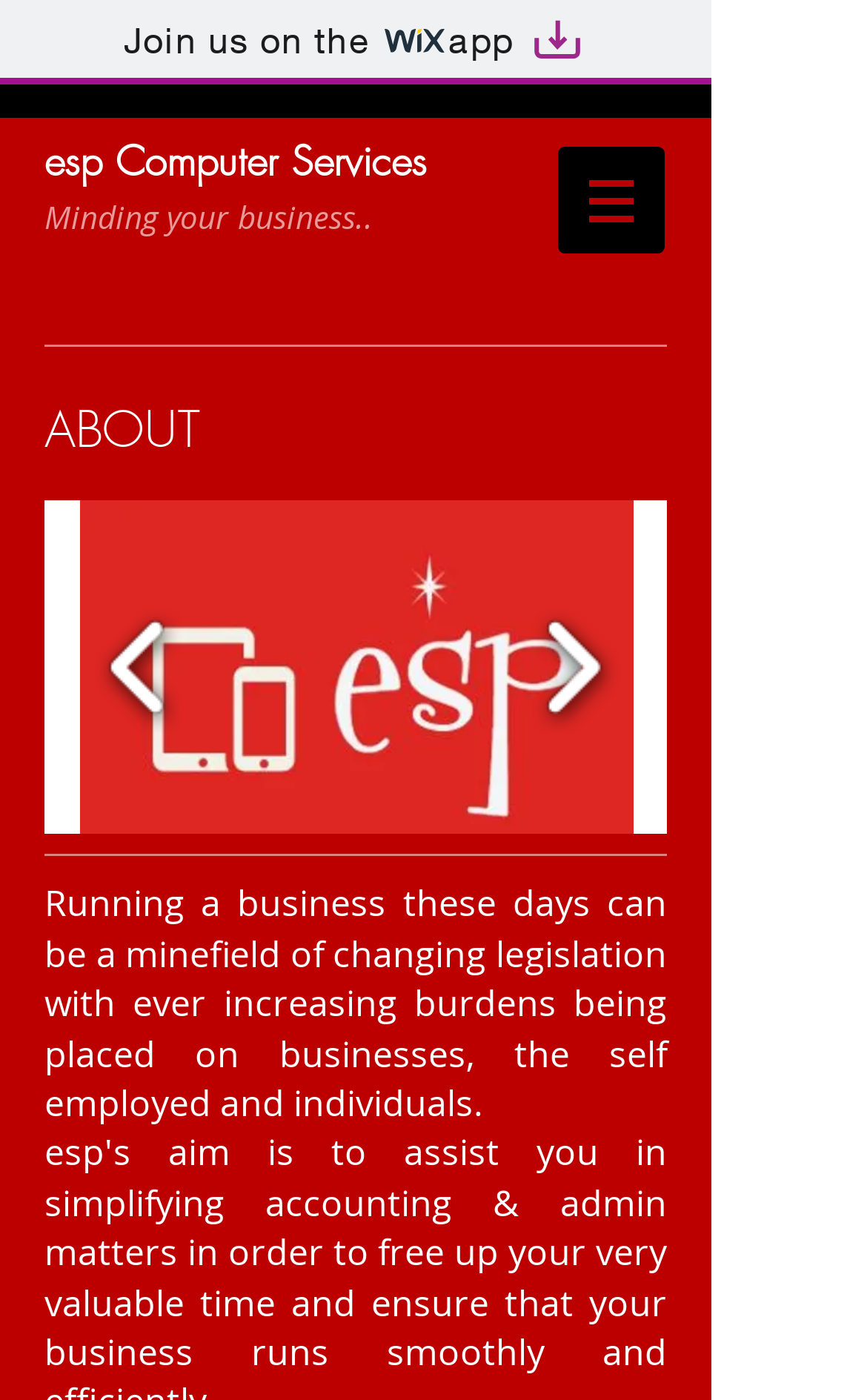Please give a one-word or short phrase response to the following question: 
What is the main challenge faced by businesses?

Changing legislation